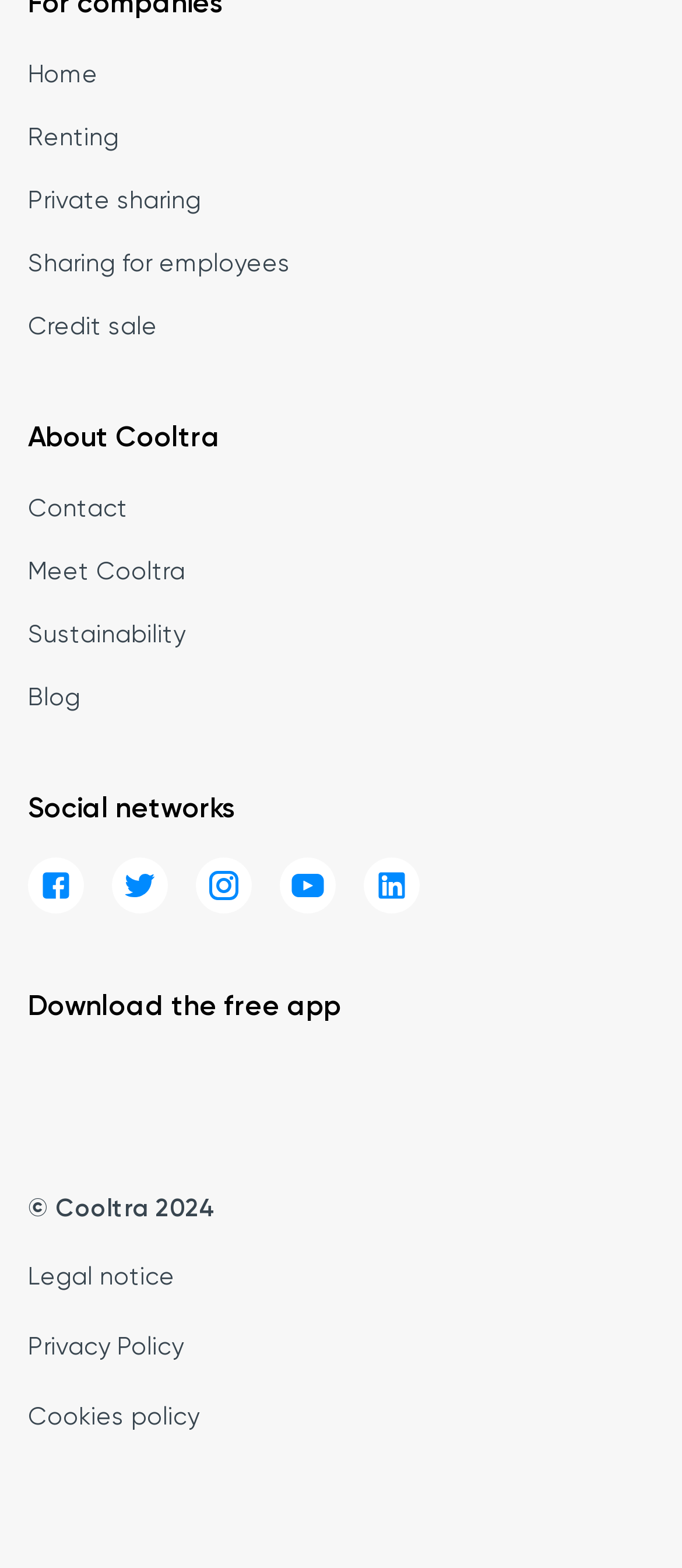What is the text above the social media links?
Refer to the image and provide a concise answer in one word or phrase.

Social networks